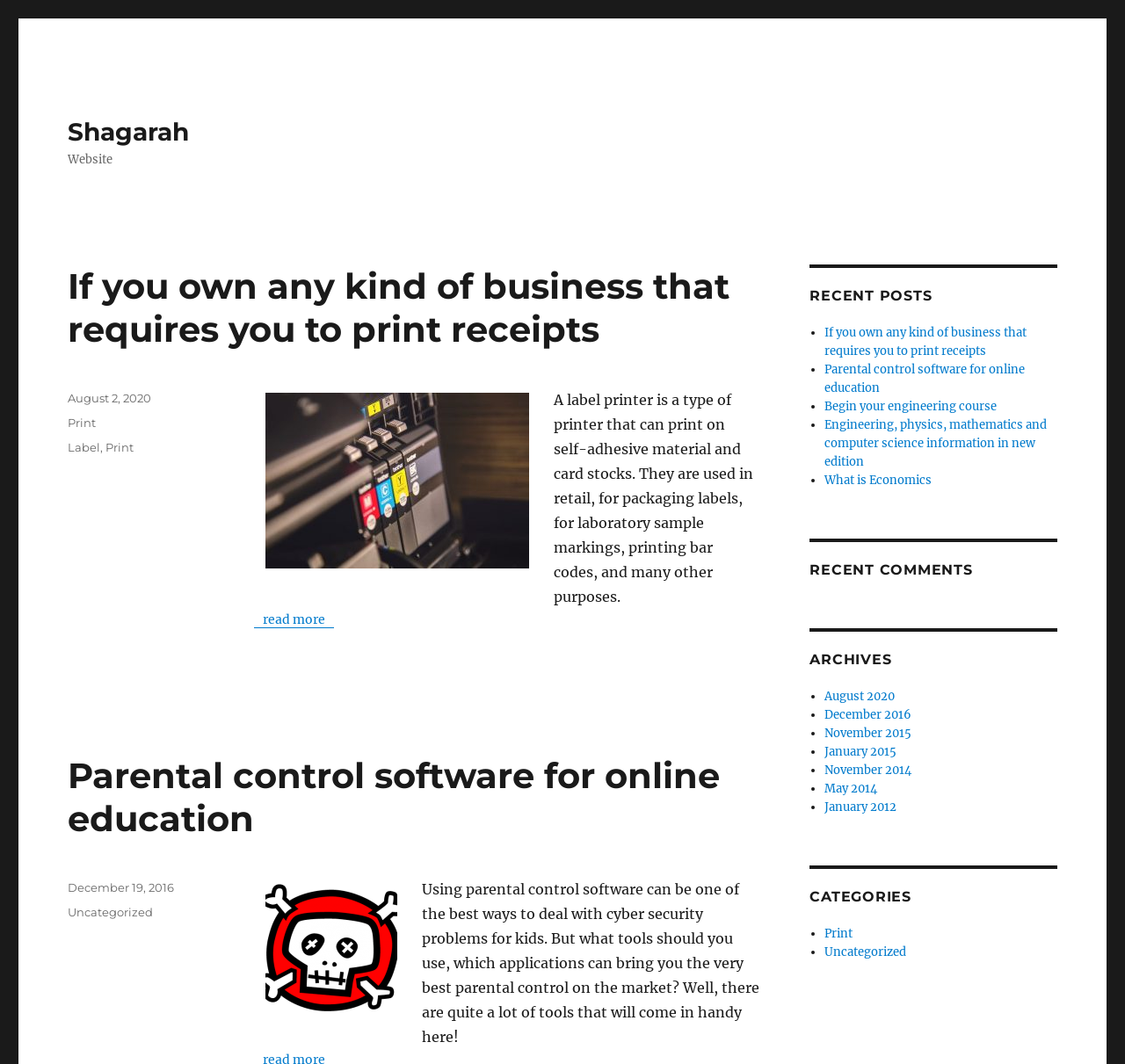Please specify the bounding box coordinates of the clickable region to carry out the following instruction: "Click on the 'Shagarah' link". The coordinates should be four float numbers between 0 and 1, in the format [left, top, right, bottom].

[0.06, 0.11, 0.168, 0.138]